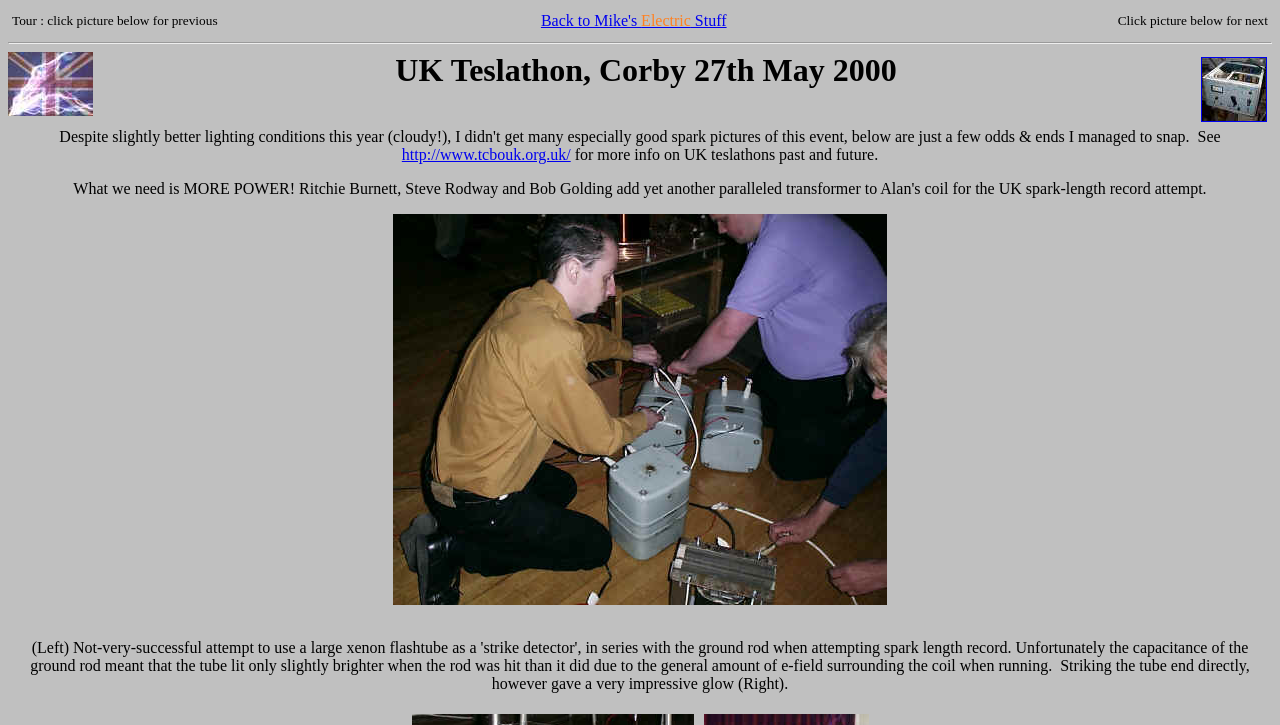Bounding box coordinates are specified in the format (top-left x, top-left y, bottom-right x, bottom-right y). All values are floating point numbers bounded between 0 and 1. Please provide the bounding box coordinate of the region this sentence describes: Back to Mike's Electric Stuff

[0.423, 0.017, 0.568, 0.04]